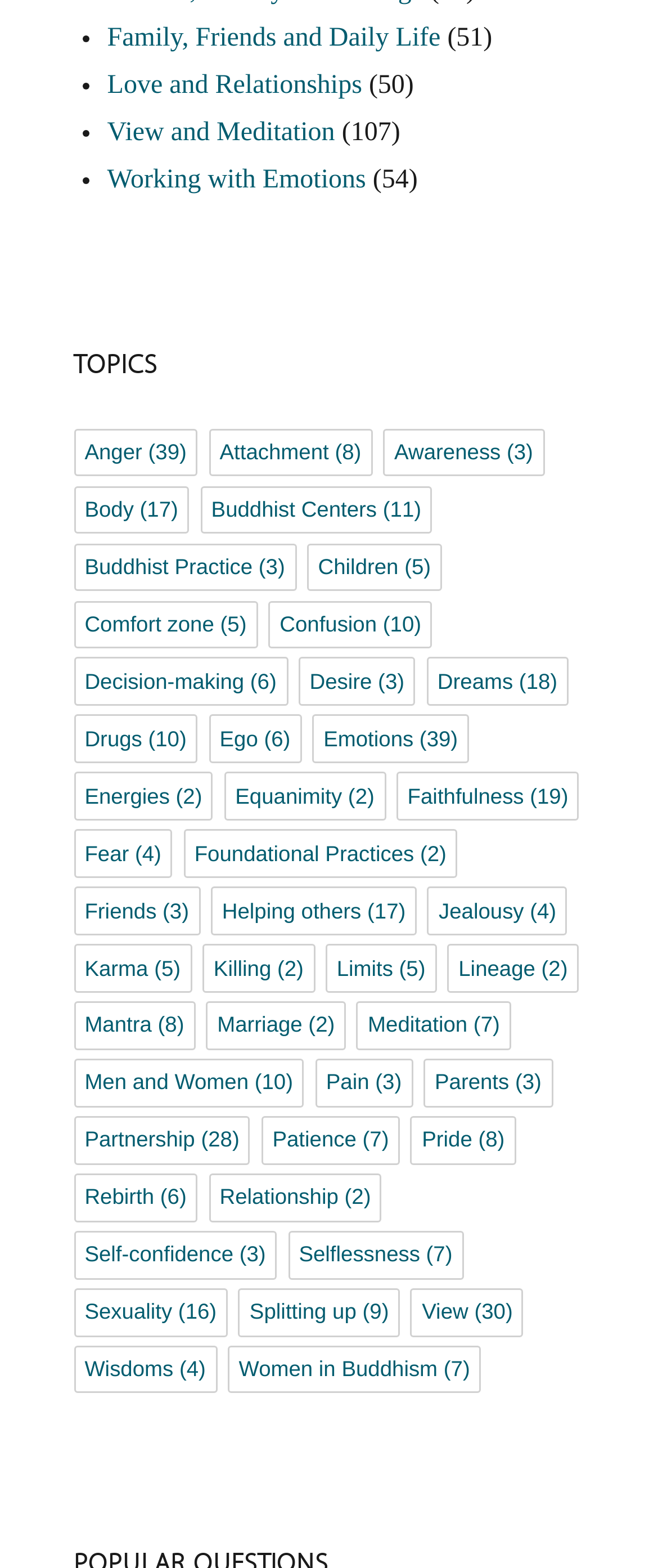Identify the bounding box coordinates of the specific part of the webpage to click to complete this instruction: "View 'Anger' items".

[0.112, 0.273, 0.3, 0.304]